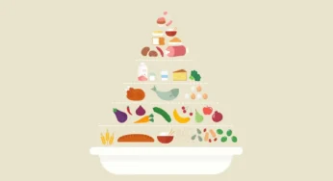What should be consumed sparingly?
Using the visual information from the image, give a one-word or short-phrase answer.

Fats and sweets